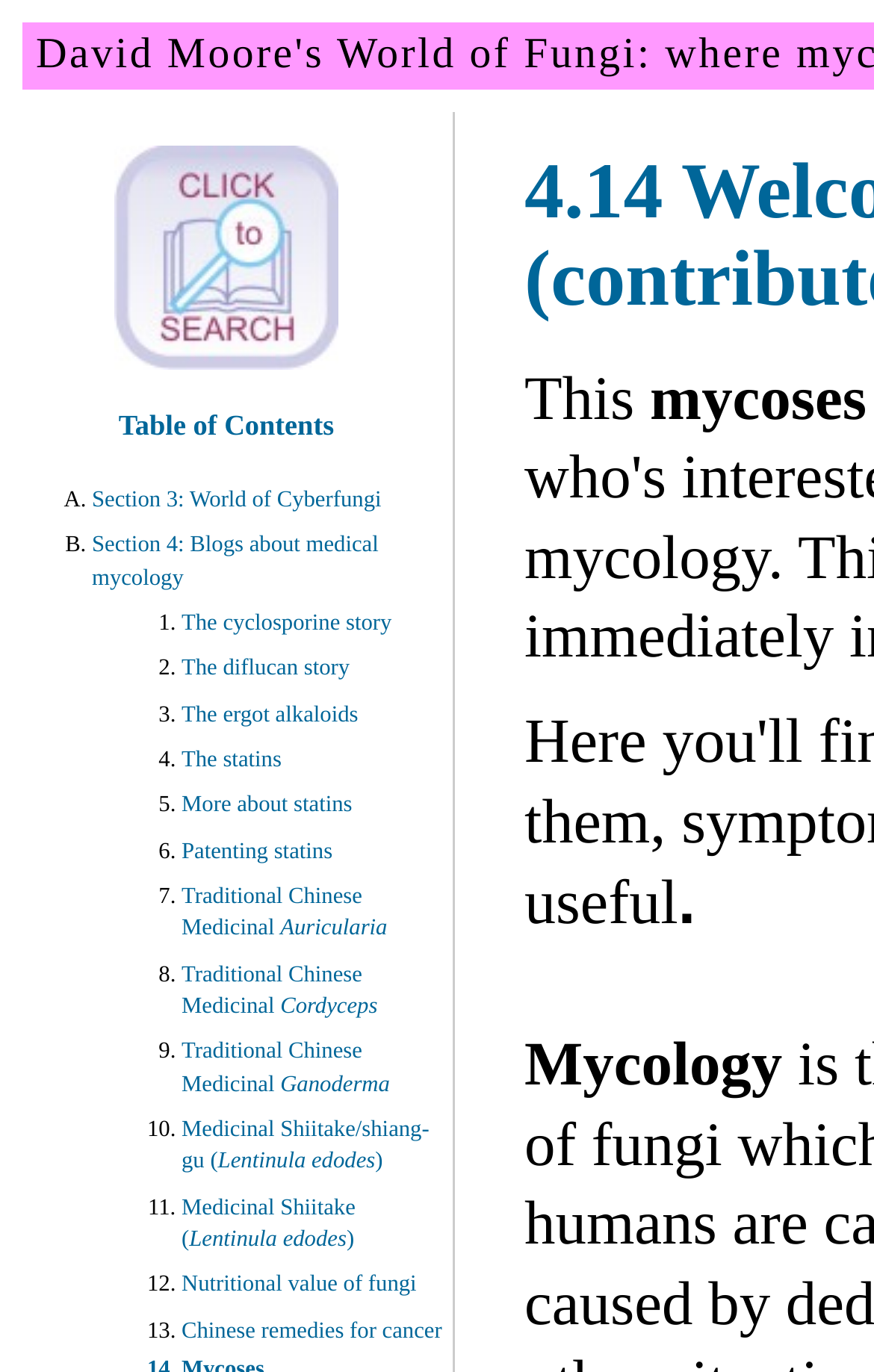Please extract the webpage's main title and generate its text content.

David Moore's World of Fungi: where mycology starts